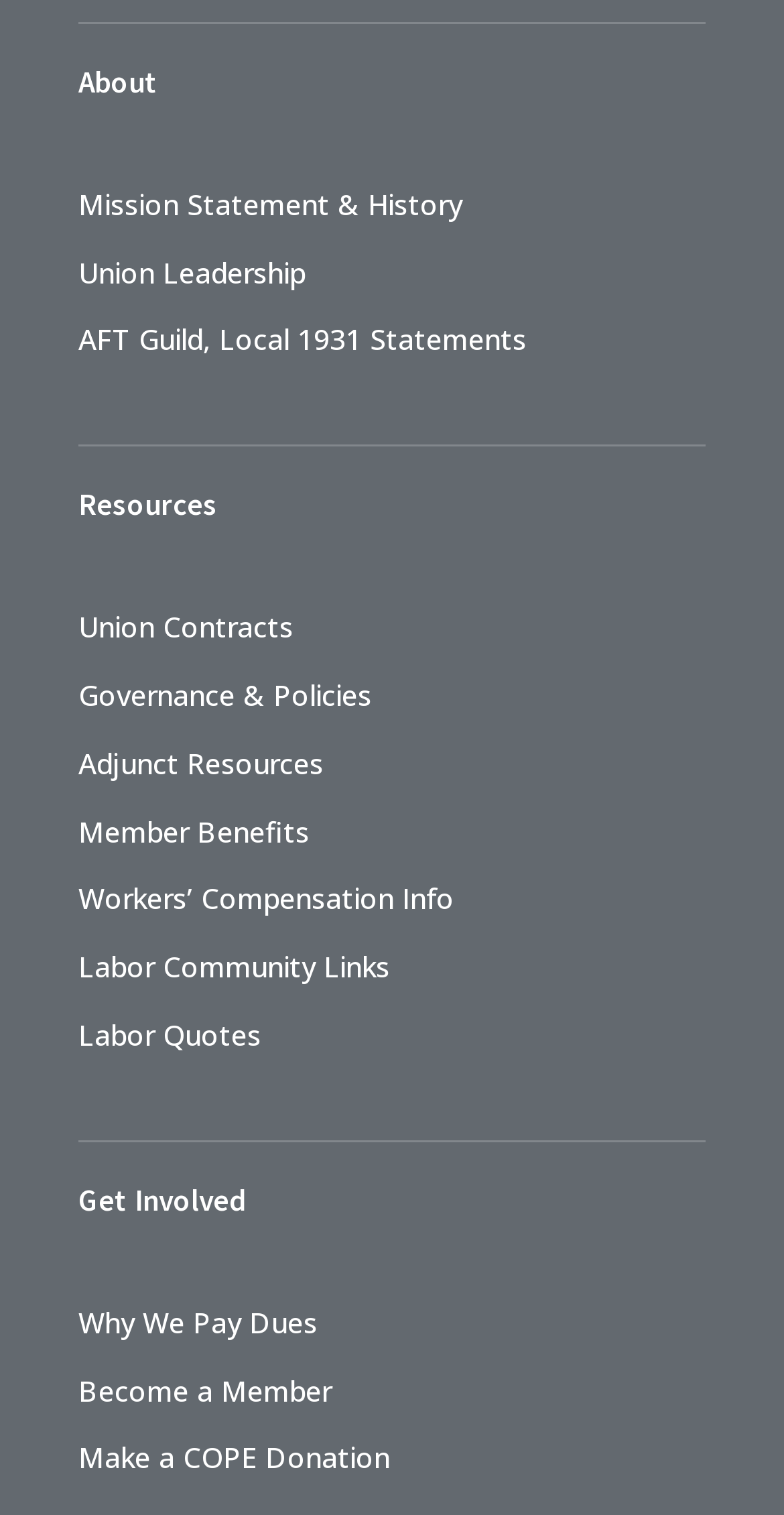Determine the bounding box coordinates of the area to click in order to meet this instruction: "Access Union Contracts".

[0.1, 0.401, 0.374, 0.426]